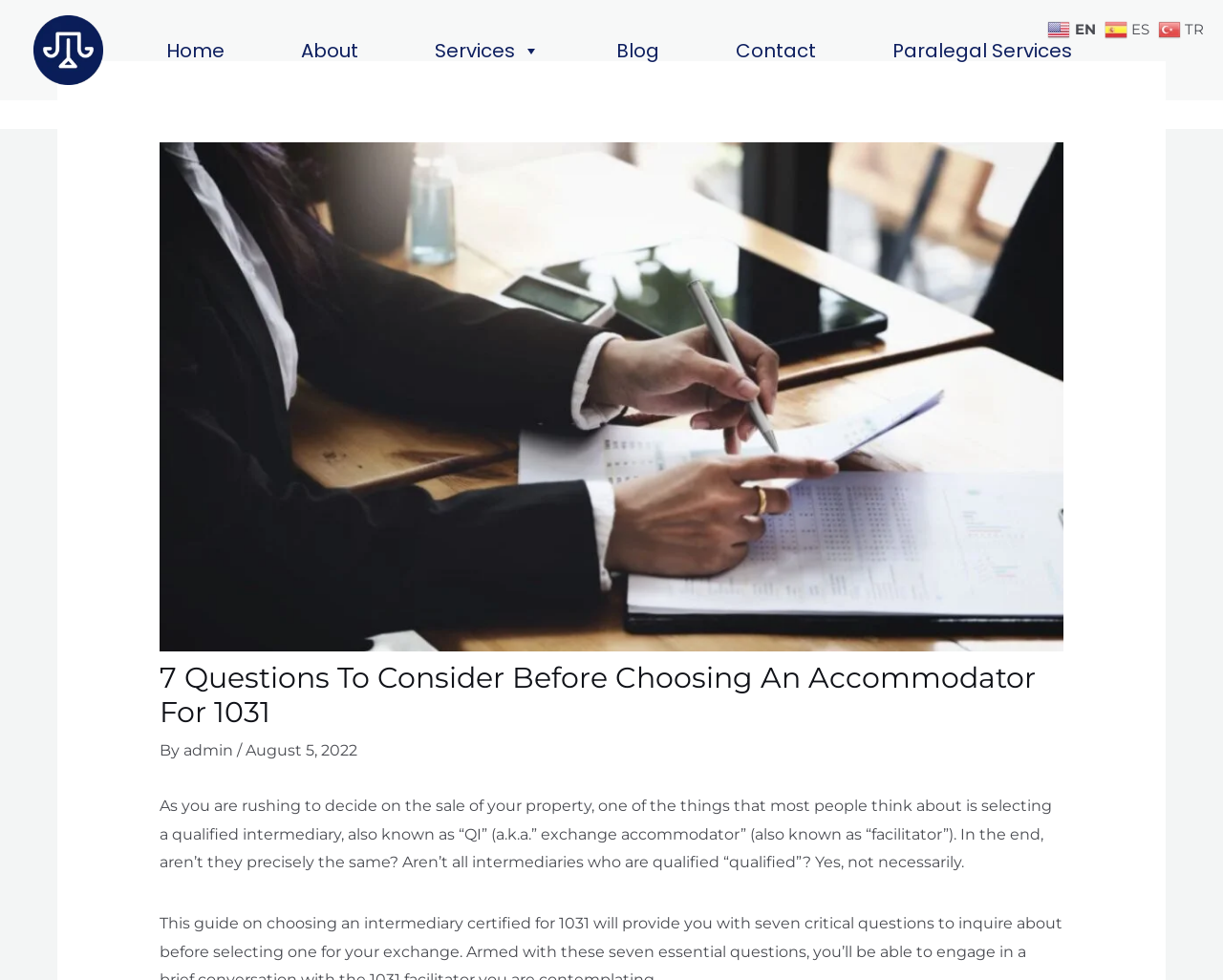Pinpoint the bounding box coordinates of the clickable element to carry out the following instruction: "switch to Spanish language."

[0.903, 0.019, 0.944, 0.038]